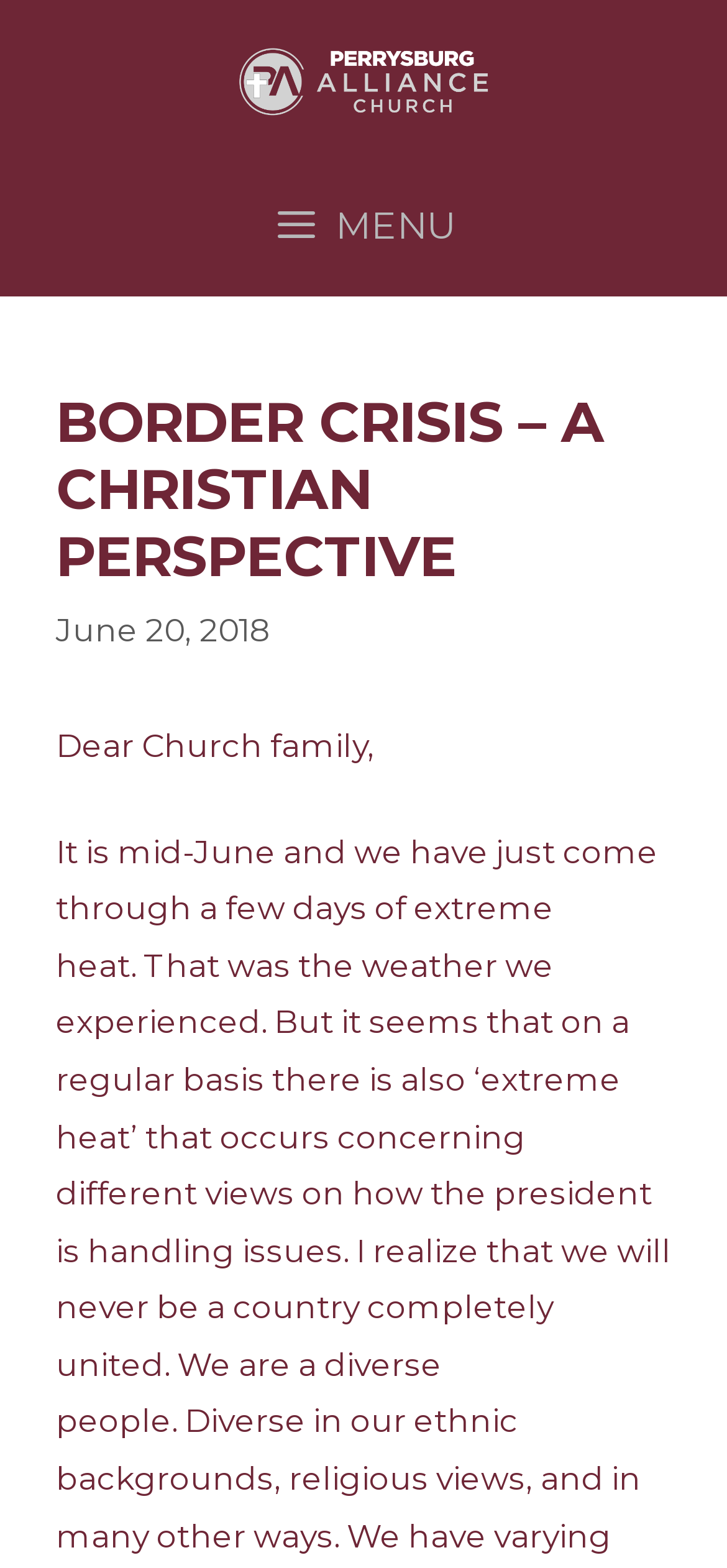Refer to the image and provide an in-depth answer to the question: 
What is the date of the article?

I found the date of the article by looking at the time element in the header section, which contains a static text element with the date 'June 20, 2018'.